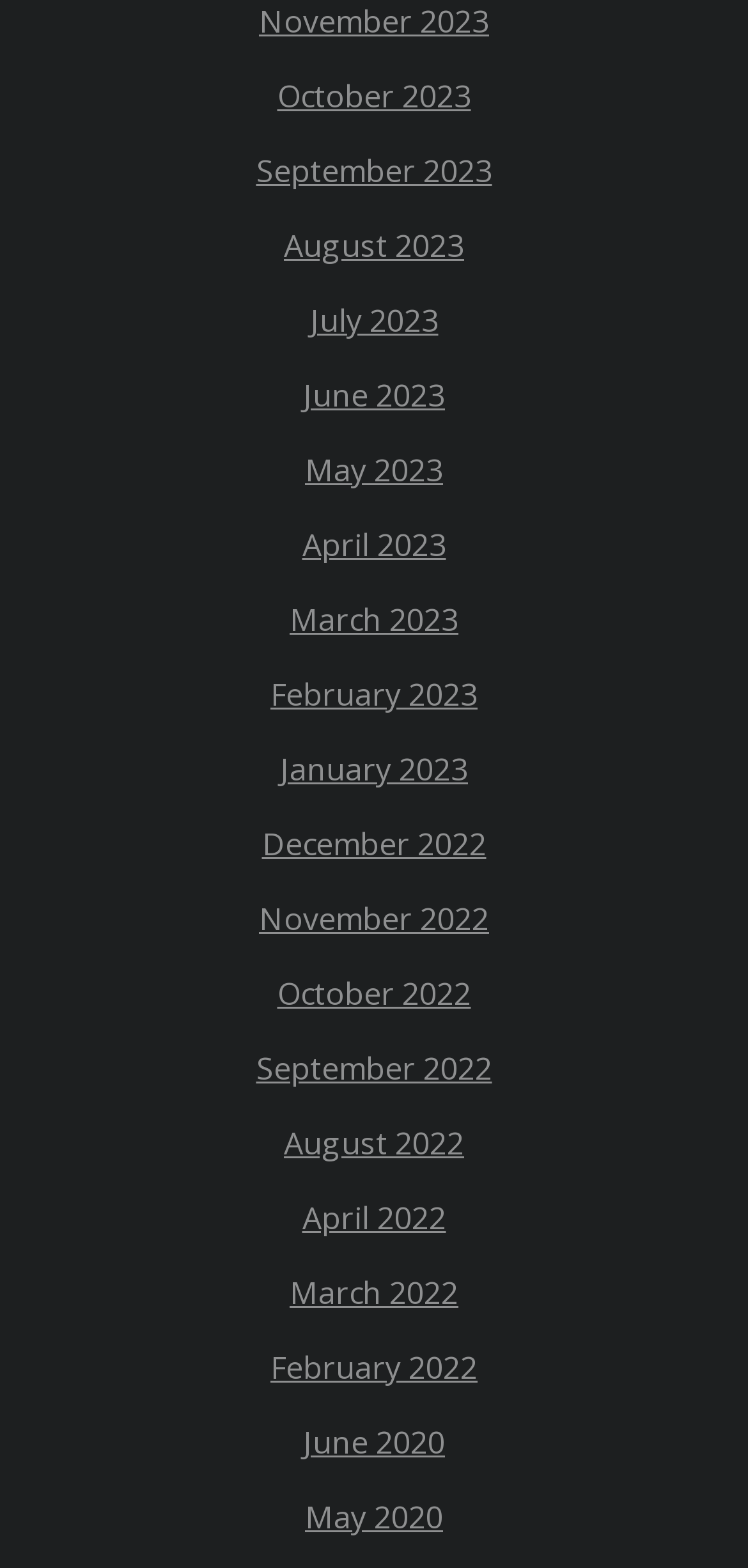Indicate the bounding box coordinates of the clickable region to achieve the following instruction: "View October 2022."

[0.371, 0.62, 0.629, 0.647]